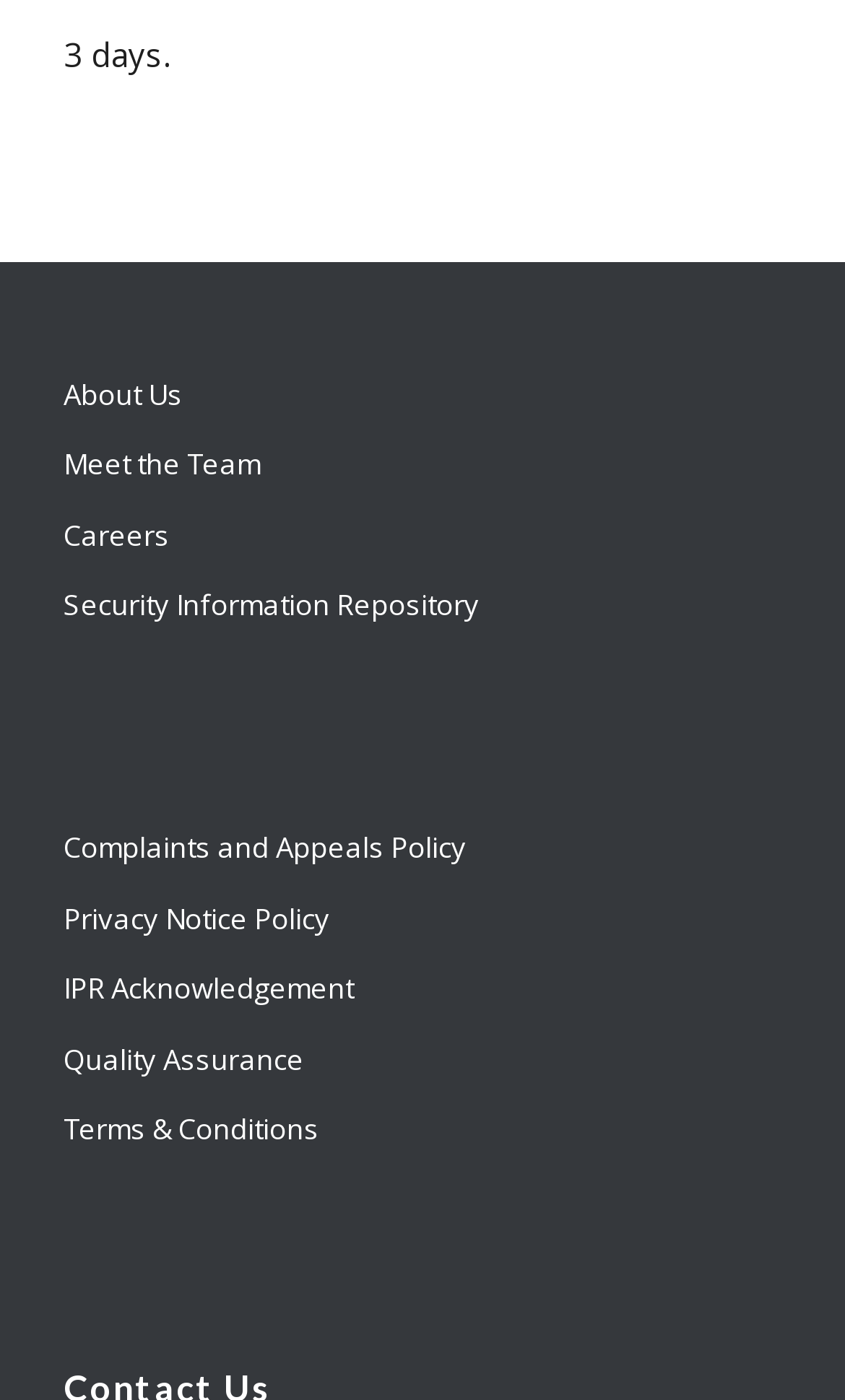Identify the bounding box coordinates of the element to click to follow this instruction: 'toggle the menu'. Ensure the coordinates are four float values between 0 and 1, provided as [left, top, right, bottom].

None